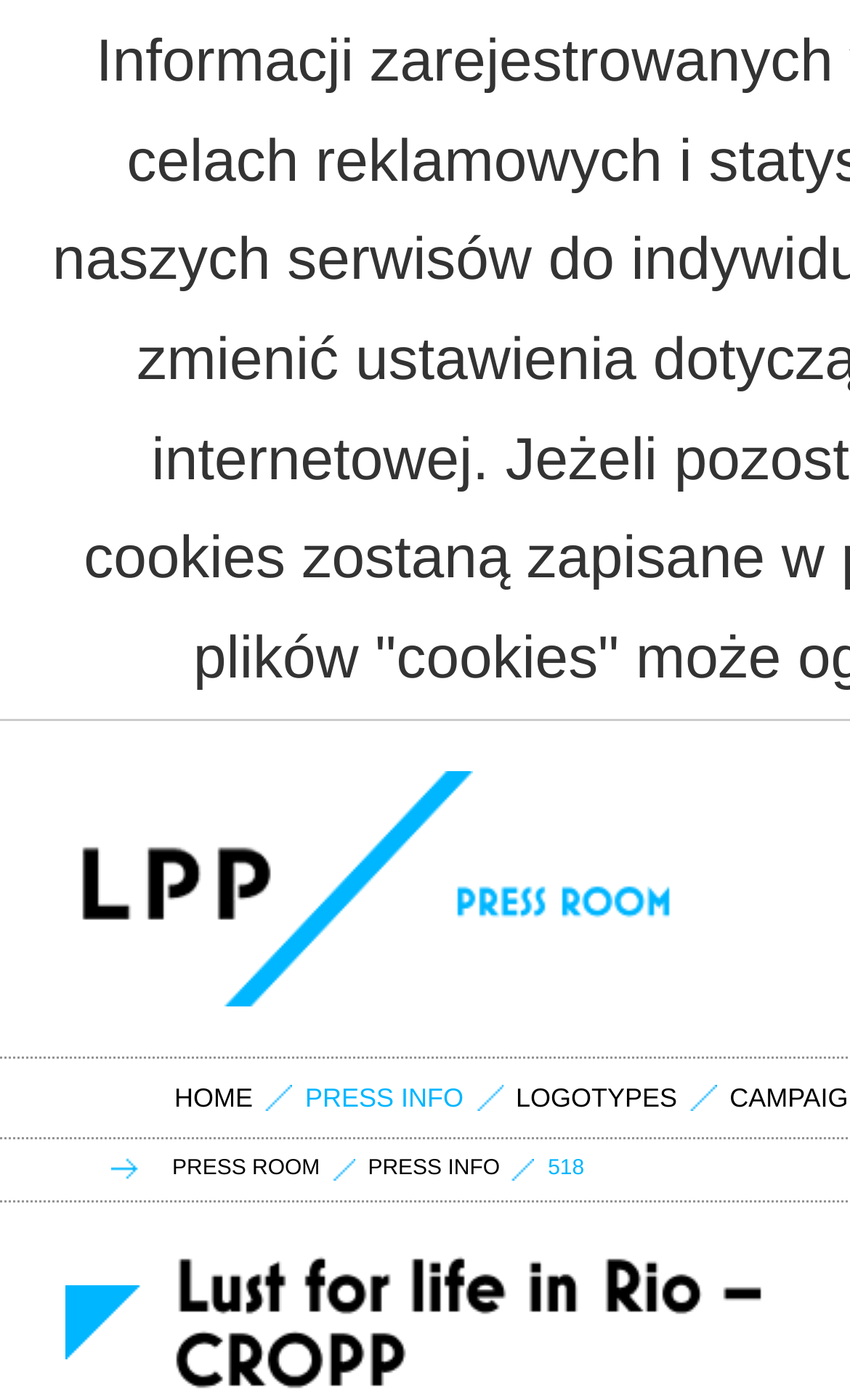Please specify the bounding box coordinates in the format (top-left x, top-left y, bottom-right x, bottom-right y), with values ranging from 0 to 1. Identify the bounding box for the UI component described as follows: LPP

[0.077, 0.55, 0.354, 0.718]